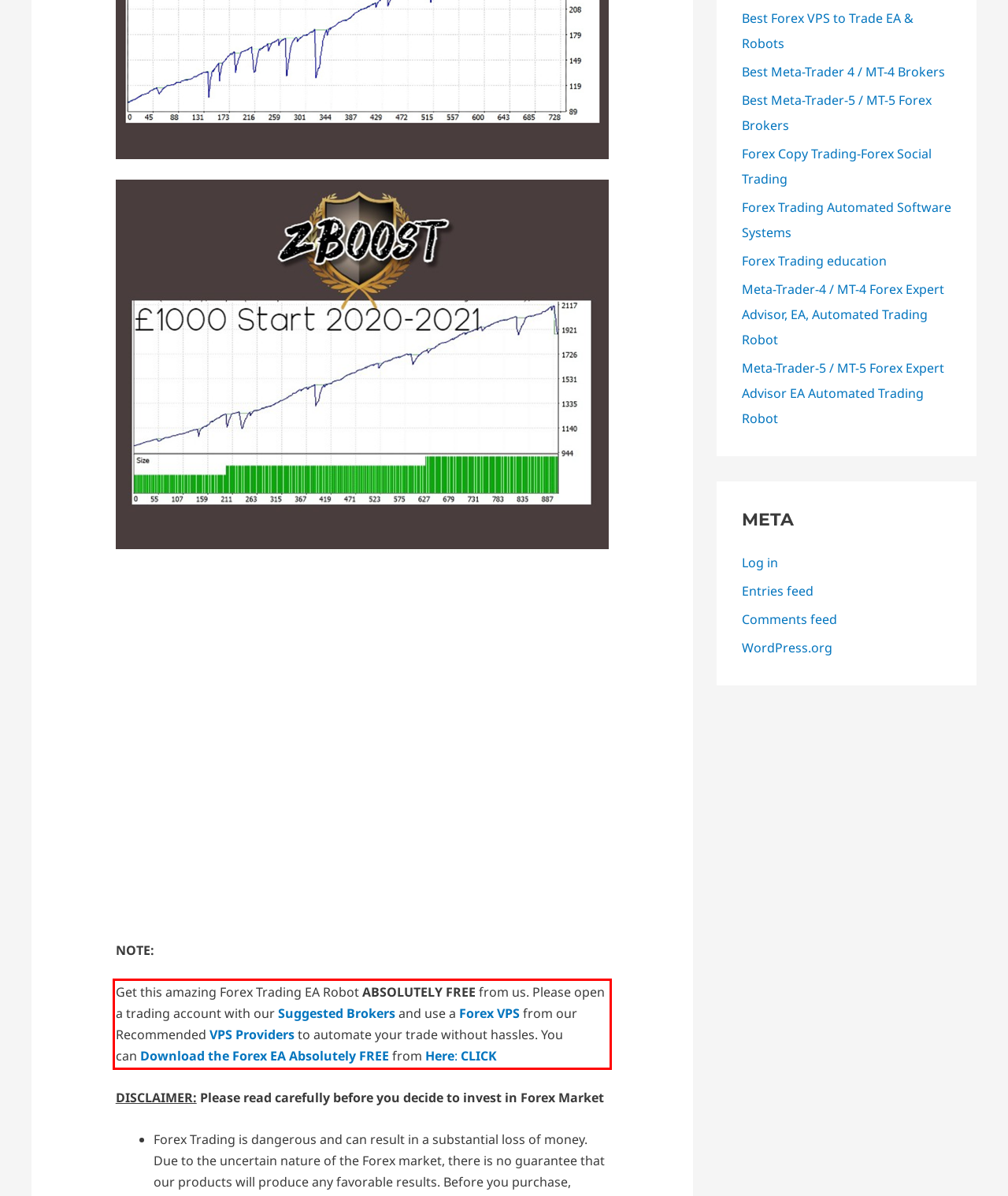You are provided with a screenshot of a webpage that includes a UI element enclosed in a red rectangle. Extract the text content inside this red rectangle.

Get this amazing Forex Trading EA Robot ABSOLUTELY FREE from us. Please open a trading account with our Suggested Brokers and use a Forex VPS from our Recommended VPS Providers to automate your trade without hassles. You can Download the Forex EA Absolutely FREE from Here: CLICK